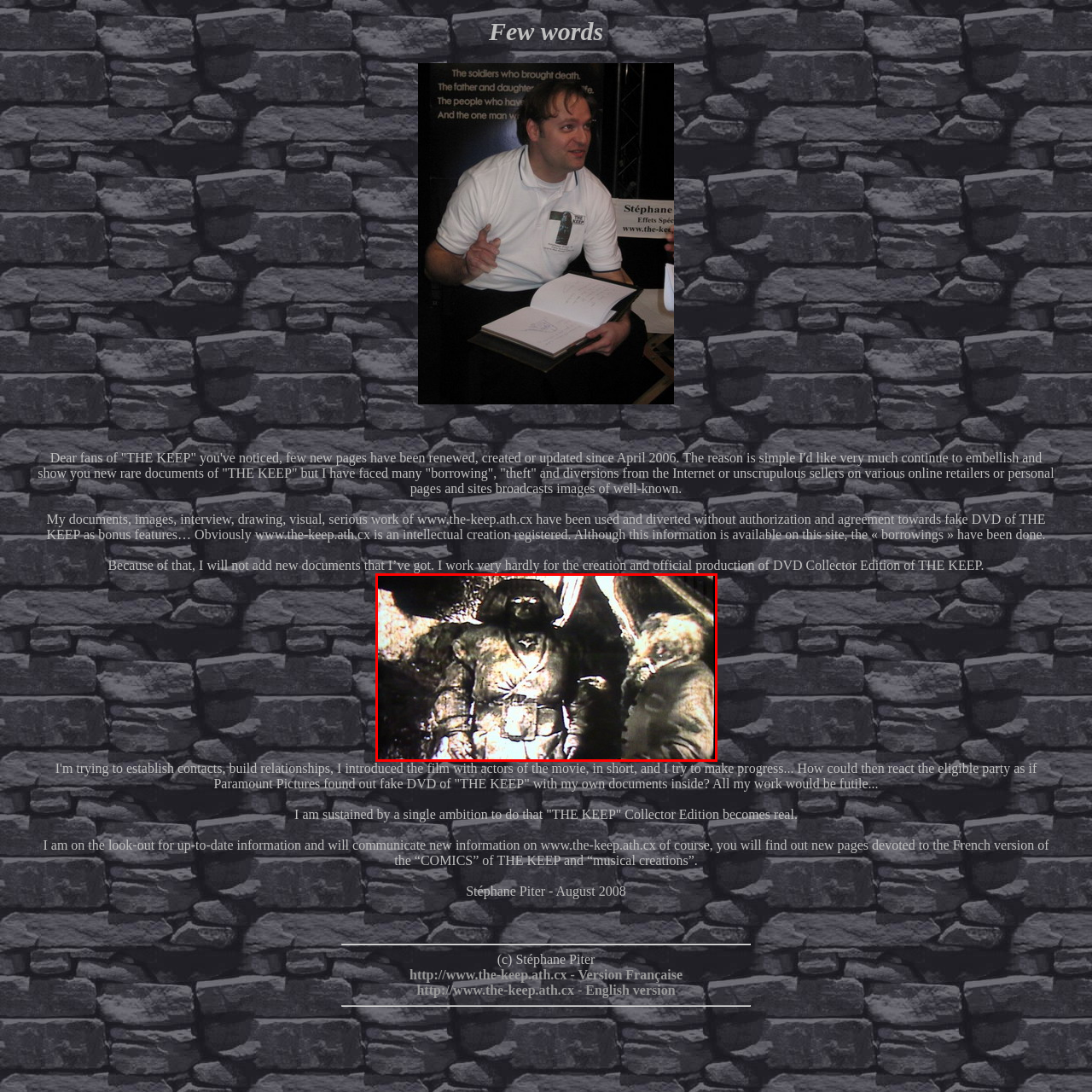Detail the features and elements seen in the red-circled portion of the image.

The image features a striking scene from the film "The Keep," showcasing two characters engaged in a tense interaction. One character, clad in a heavy, dark outfit and a wide-brimmed hat, appears imposing and almost supernatural, suggesting a presence of power or menace. The other character, characterized by their lighter, more traditional clothing, looks up at the first figure, possibly in awe or fear. This juxtaposition highlights the contrasting dynamics between the two, evoking a sense of drama and anticipation.

The image is reminiscent of early cinema, with its black-and-white aesthetic adding to the eerie atmosphere of the moment. The surrounding environment hints at an ancient or mystical setting, contributing to the film's overarching themes. "The Keep" has long intrigued fans for its unique blend of horror and supernatural elements, and this image encapsulates that essence, drawing viewers into its mysterious narrative.